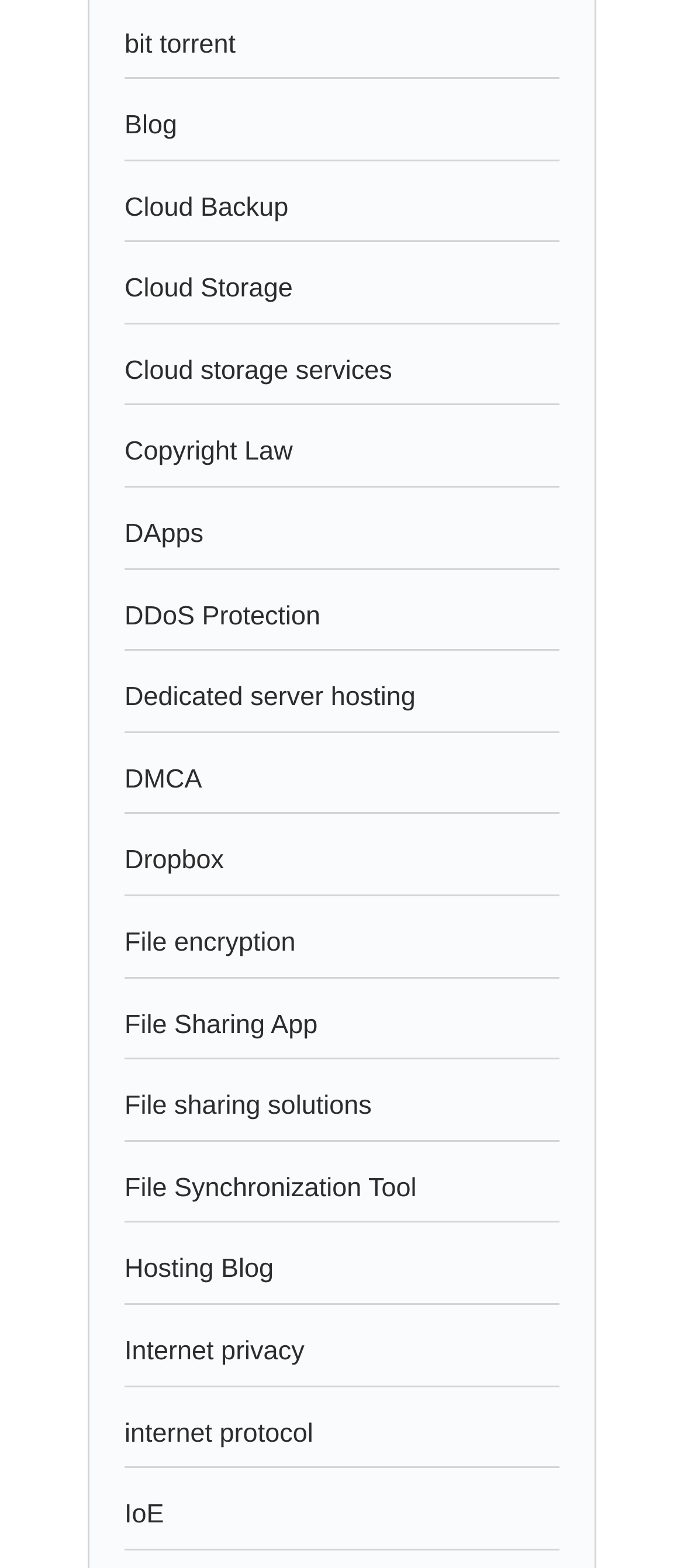What is the last link on the webpage?
From the screenshot, supply a one-word or short-phrase answer.

IoE